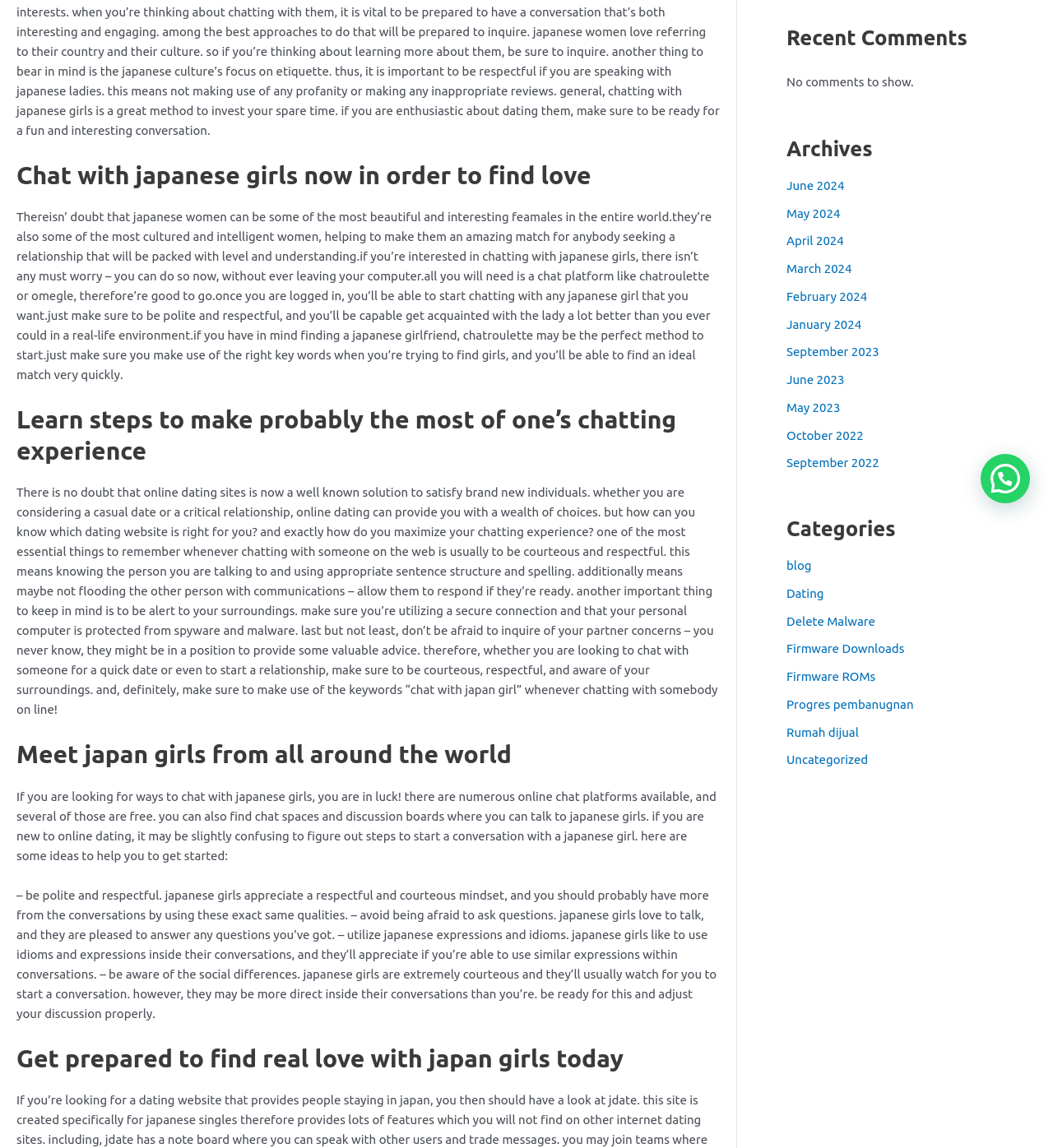Please find the bounding box coordinates in the format (top-left x, top-left y, bottom-right x, bottom-right y) for the given element description. Ensure the coordinates are floating point numbers between 0 and 1. Description: Uncategorized

[0.747, 0.656, 0.824, 0.668]